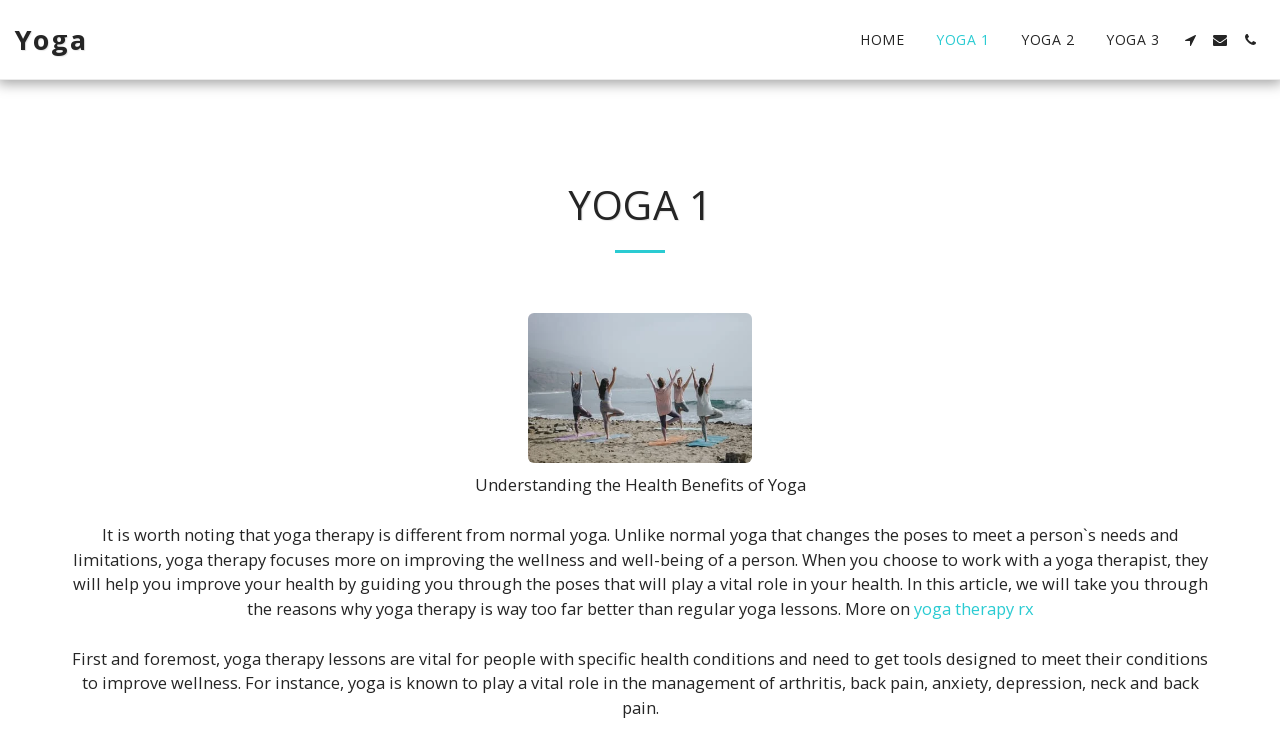Give a one-word or phrase response to the following question: What is the difference between yoga therapy and normal yoga?

Focus on wellness